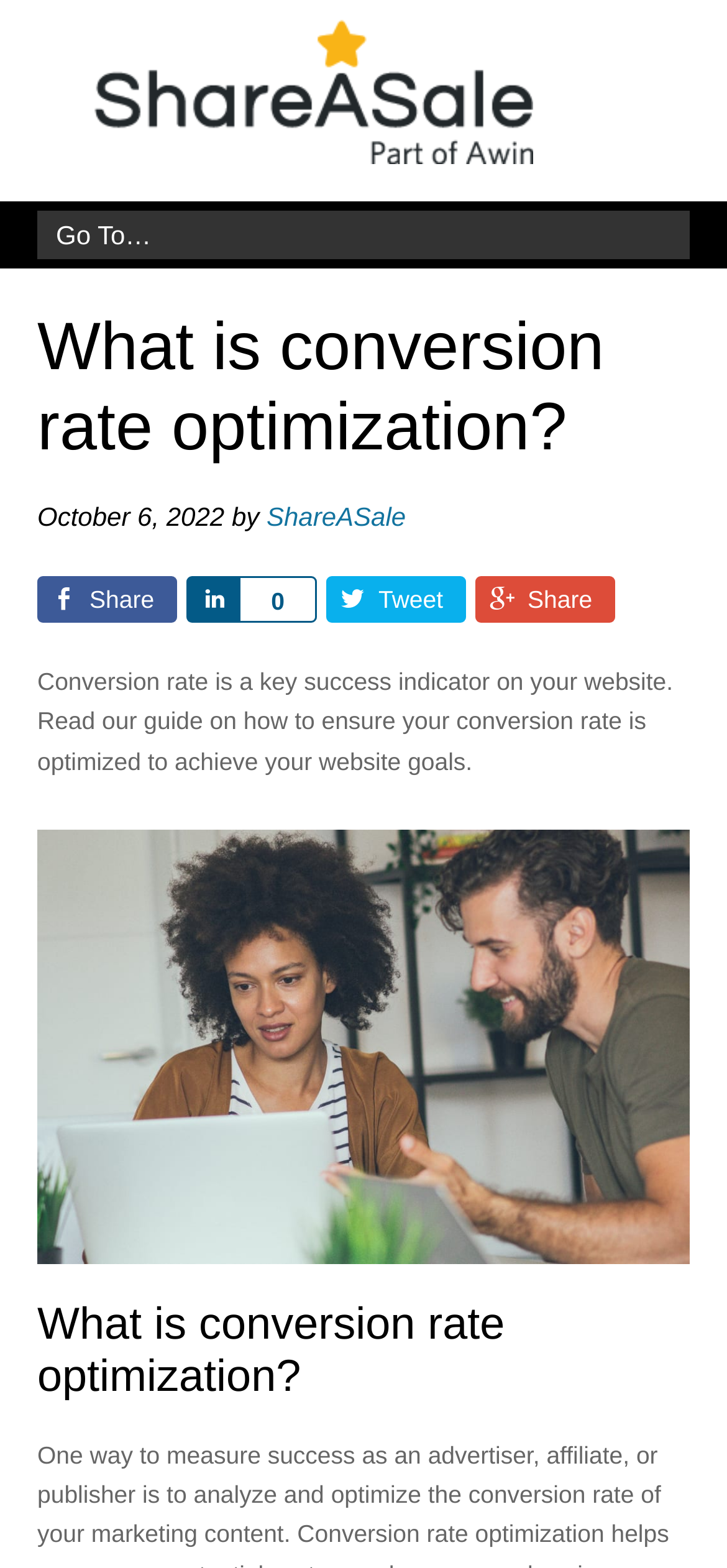Summarize the webpage with a detailed and informative caption.

The webpage is about conversion rate optimization, with the main title "What is conversion rate optimization?" prominently displayed at the top. Below the title, there is a time stamp indicating the publication date, "October 6, 2022", followed by the author's name, "ShareASale". 

On the top-right corner, there is a combobox with a dropdown menu. Below the title, there are several social media sharing links, including "Share on Facebook", "Share on LinkedIn", "Tweet this", and "Share on Google Plus", aligned horizontally.

The main content of the webpage is a brief introduction to conversion rate optimization, stating that it is a key success indicator on a website and inviting readers to read a guide on how to optimize it to achieve website goals. This text is positioned below the social media sharing links.

Further down, there is a large figure or image that takes up most of the width of the page. Above the figure, there is a repeated heading "What is conversion rate optimization?" which seems to be a subheading or a section title.

At the very top of the page, there is a link to "ShareASale Blog", which is likely the website's logo or navigation link.